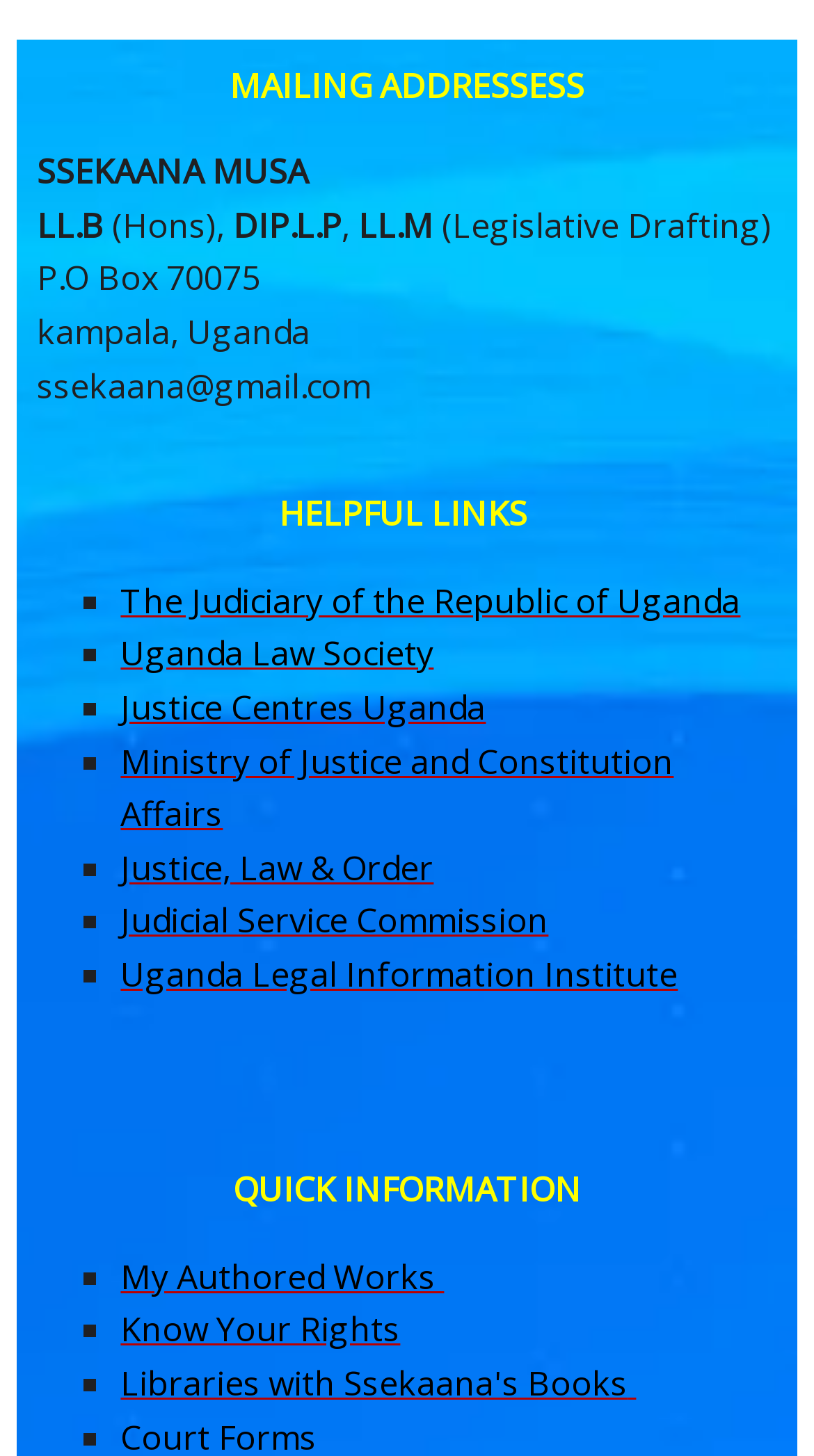Can you determine the bounding box coordinates of the area that needs to be clicked to fulfill the following instruction: "explore Justice Centres Uganda"?

[0.148, 0.47, 0.597, 0.501]